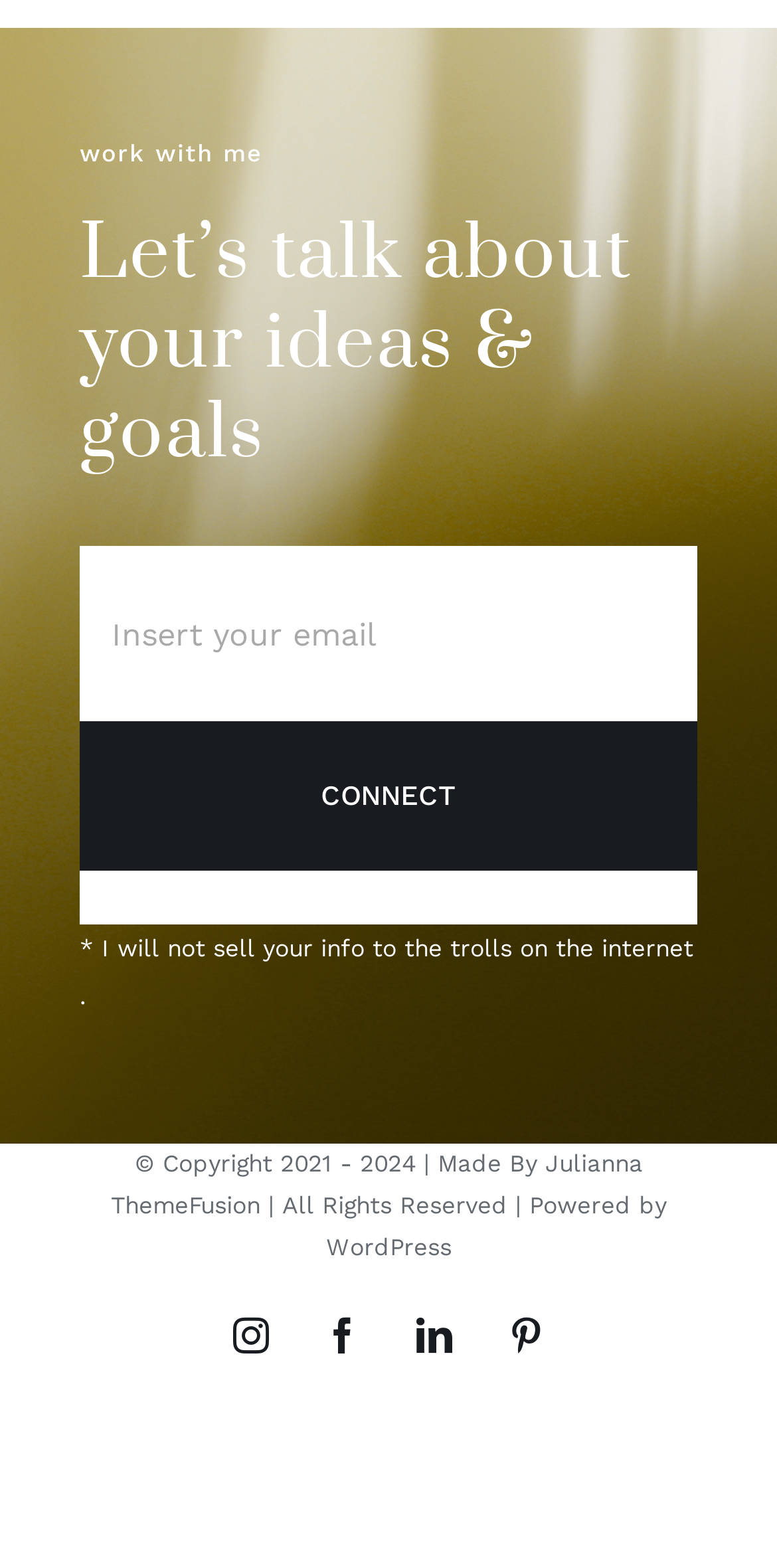Predict the bounding box of the UI element based on this description: "Home".

None